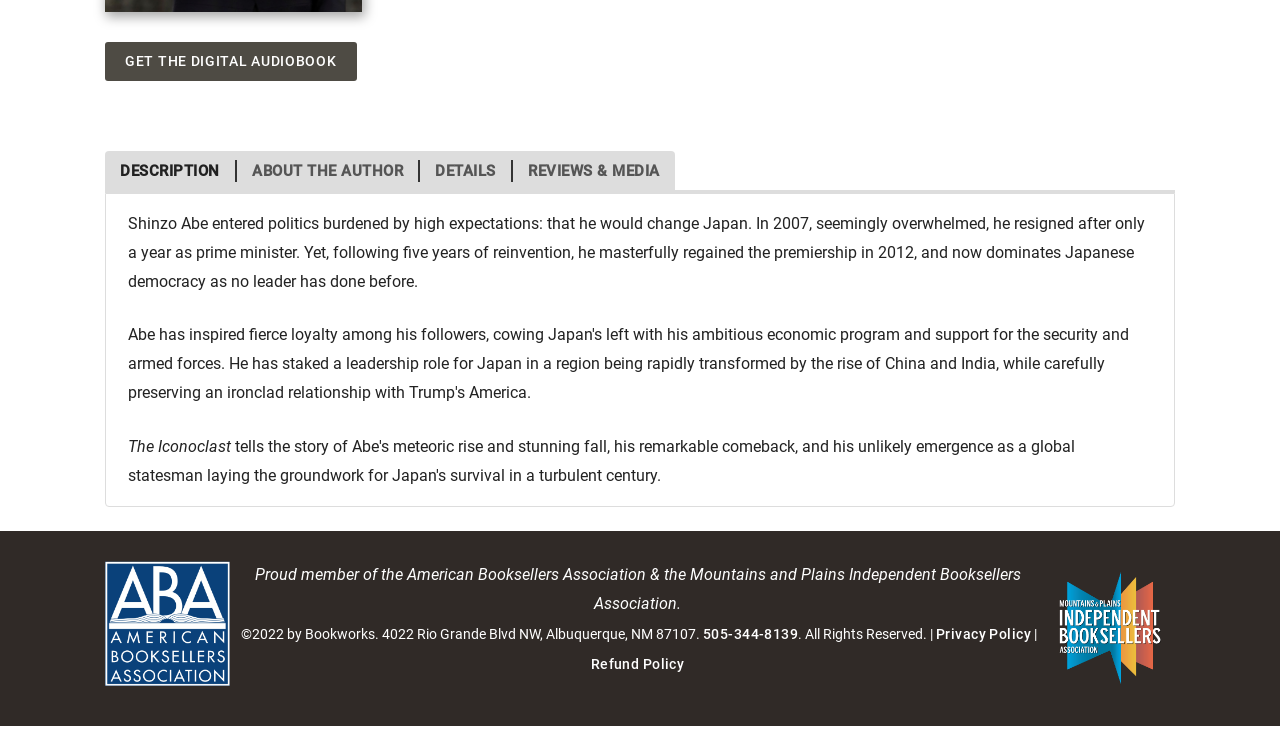Please provide the bounding box coordinate of the region that matches the element description: value="Get the Digital Audiobook". Coordinates should be in the format (top-left x, top-left y, bottom-right x, bottom-right y) and all values should be between 0 and 1.

[0.082, 0.057, 0.279, 0.109]